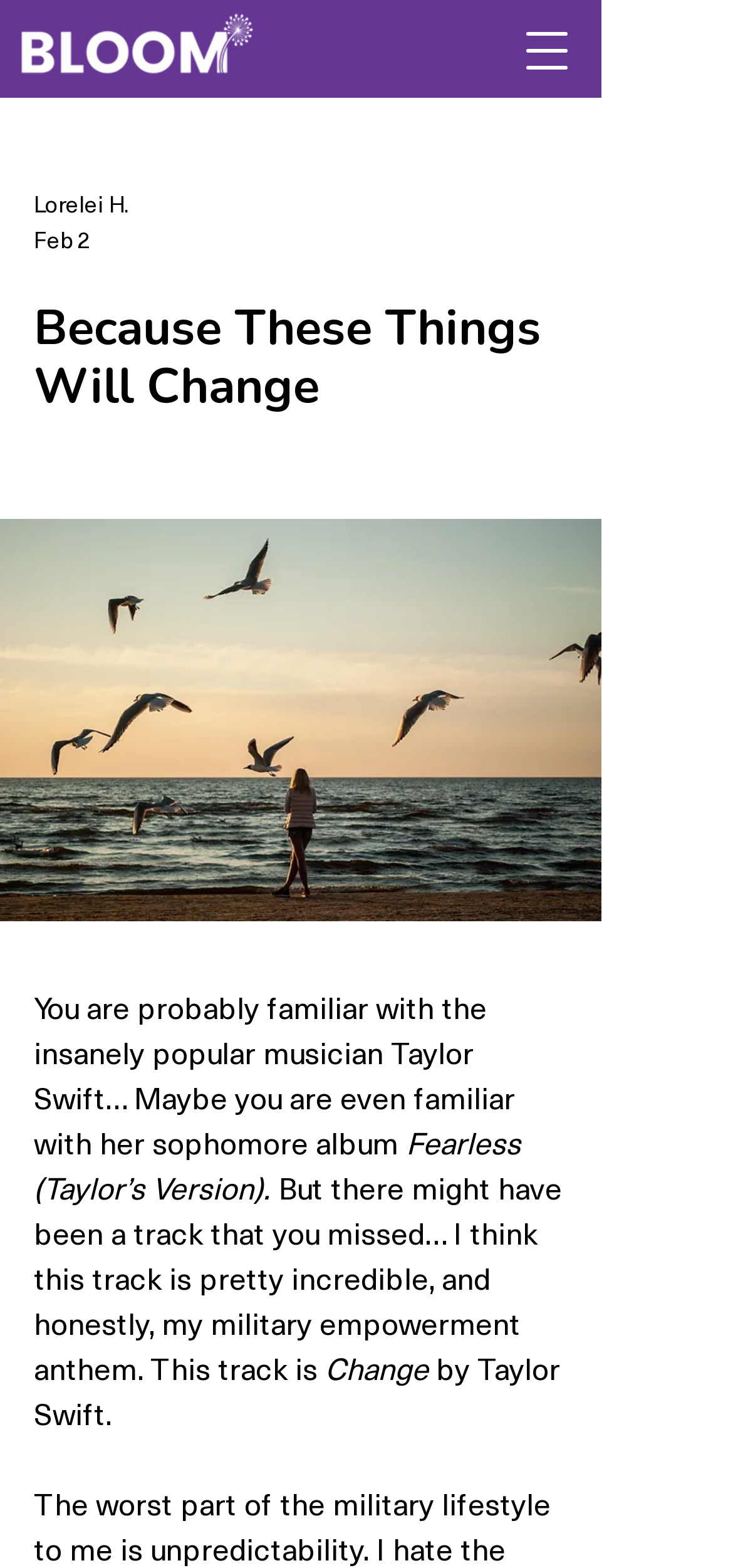Generate a thorough explanation of the webpage's elements.

The webpage appears to be a blog post or article about Taylor Swift's music. At the top left of the page, there is a button to open a navigation menu, accompanied by the author's name "Lorelei H." and the date "Feb 2". Below this, there is a heading that reads "Because These Things Will Change". 

The main content of the page is a block of text that discusses Taylor Swift's music, specifically her sophomore album "Fearless (Taylor's Version)". The text is divided into four paragraphs. The first paragraph introduces Taylor Swift and her album. The second paragraph mentions a specific track from the album that the author thinks is incredible and considers it a military empowerment anthem. The third paragraph is a single line that reads "Change". The fourth paragraph credits the song "Change" to Taylor Swift.

There is also a button on the page, but its purpose is unclear. It does not have any text or description associated with it.